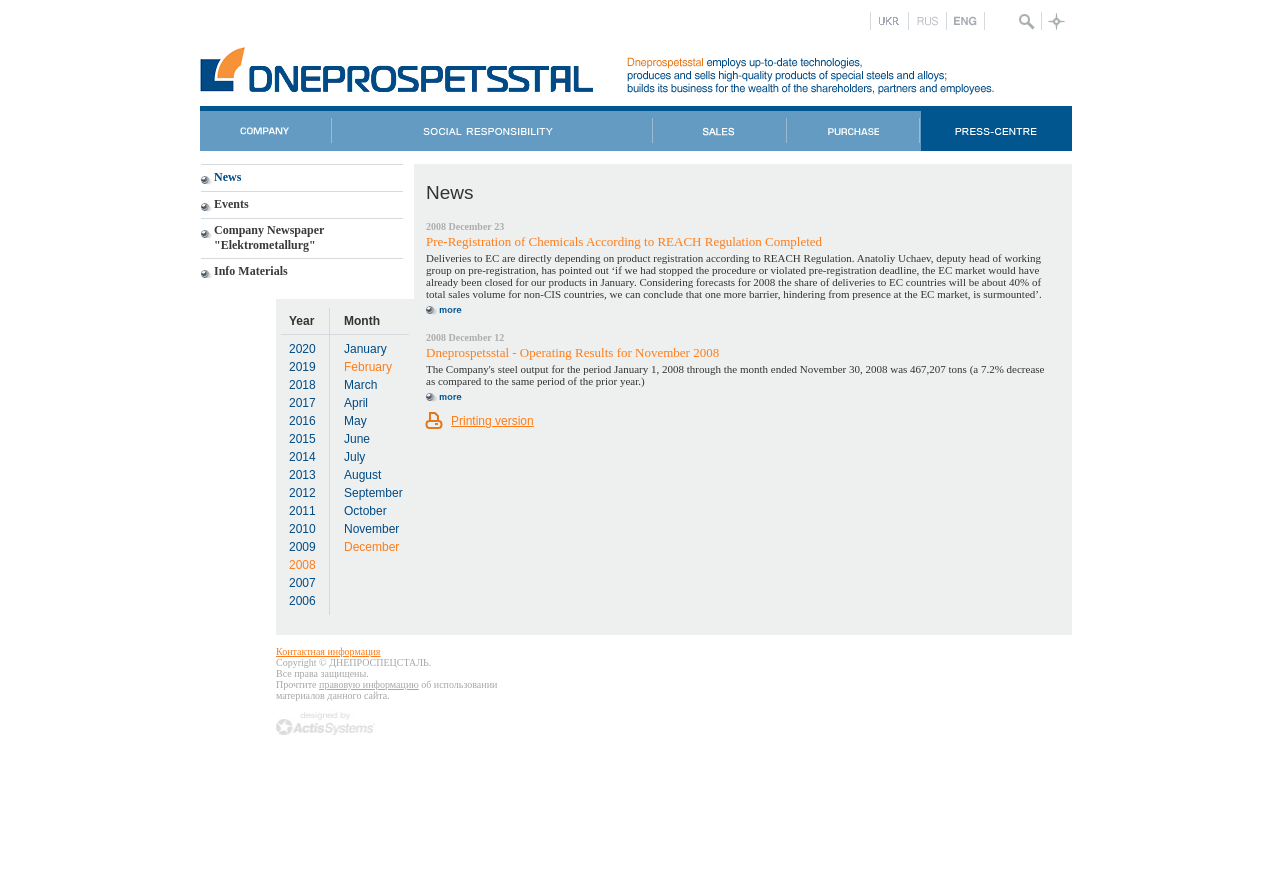What is the language of the webpage? Using the information from the screenshot, answer with a single word or phrase.

Multiple